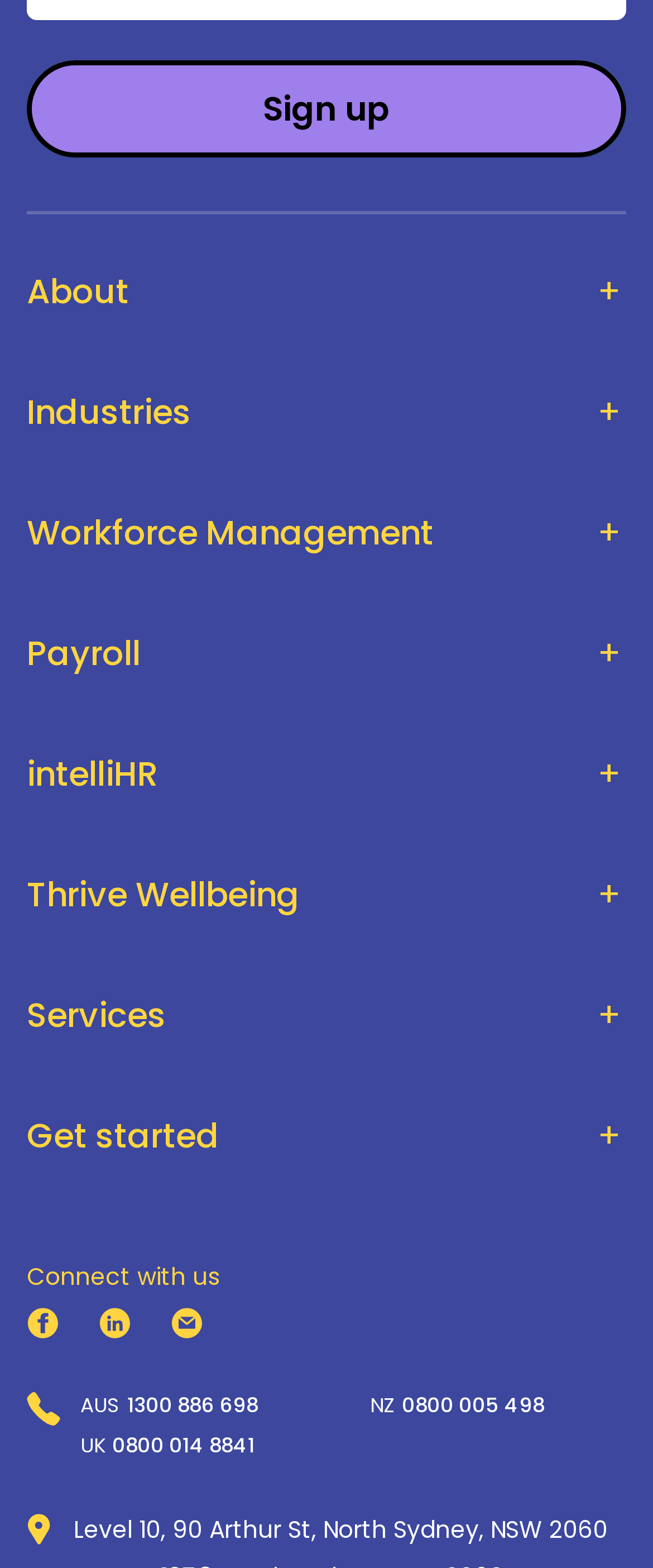Provide a brief response using a word or short phrase to this question:
What is the purpose of the 'Thrive Wellbeing' section?

Employee wellbeing